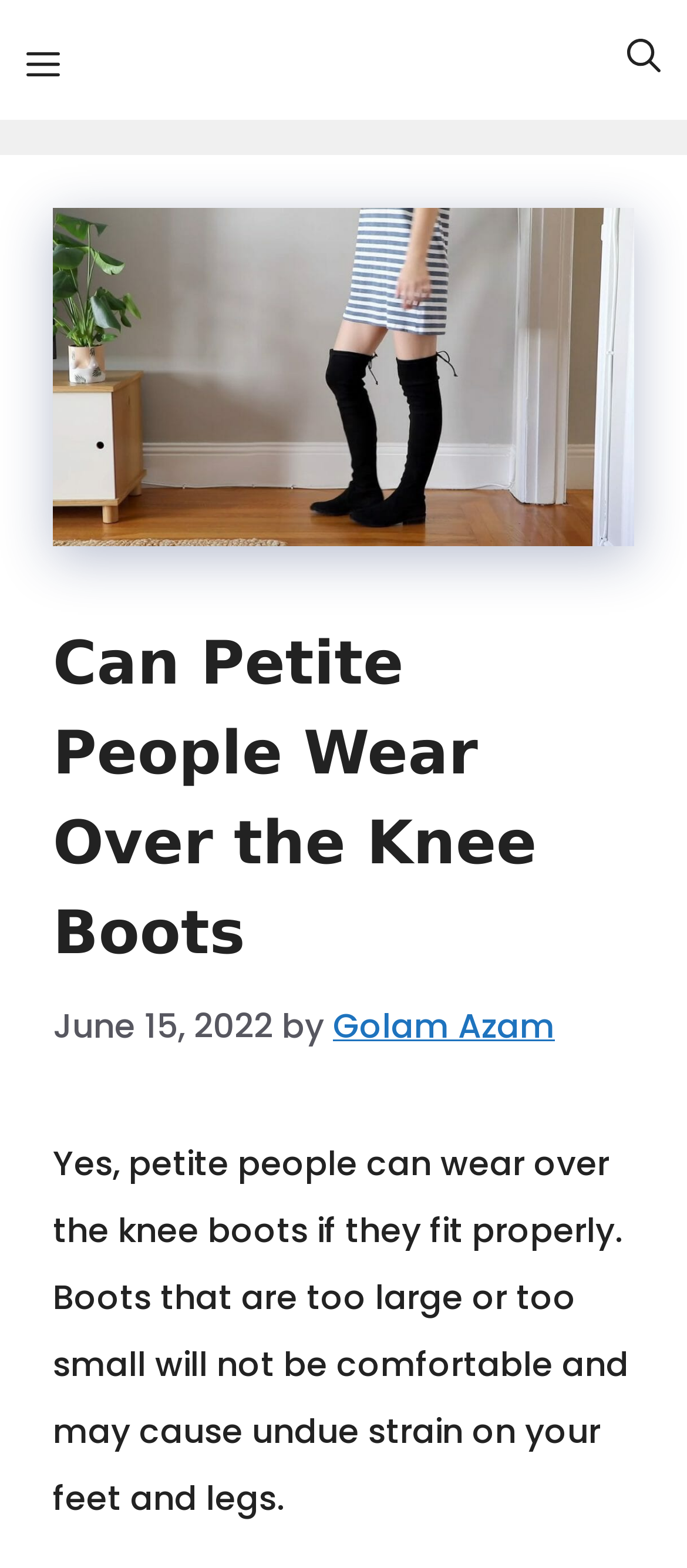Use a single word or phrase to answer the question: 
What is the purpose of the button at the top left corner?

Menu